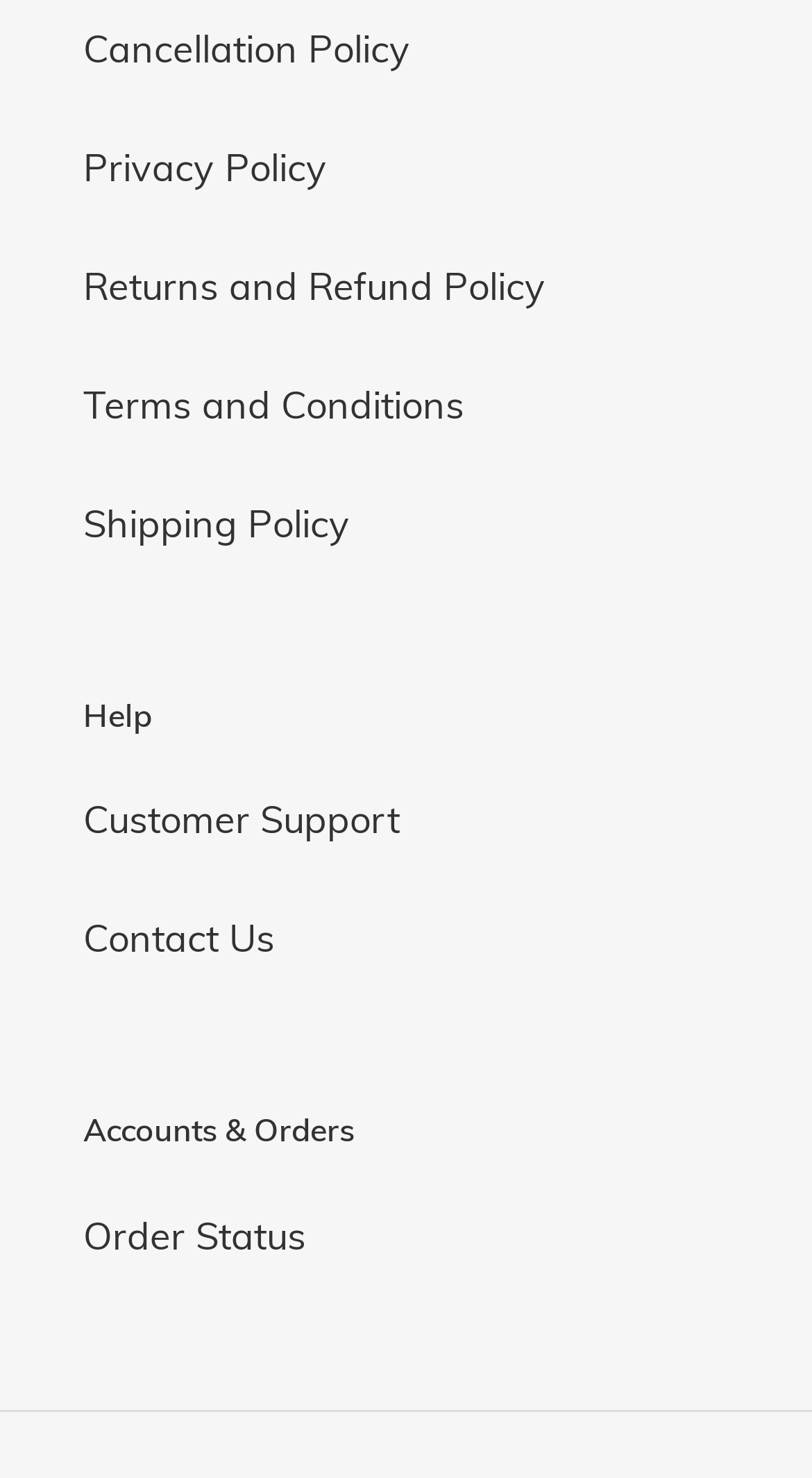Please provide a brief answer to the question using only one word or phrase: 
What separates the main content from the bottom section?

A horizontal separator